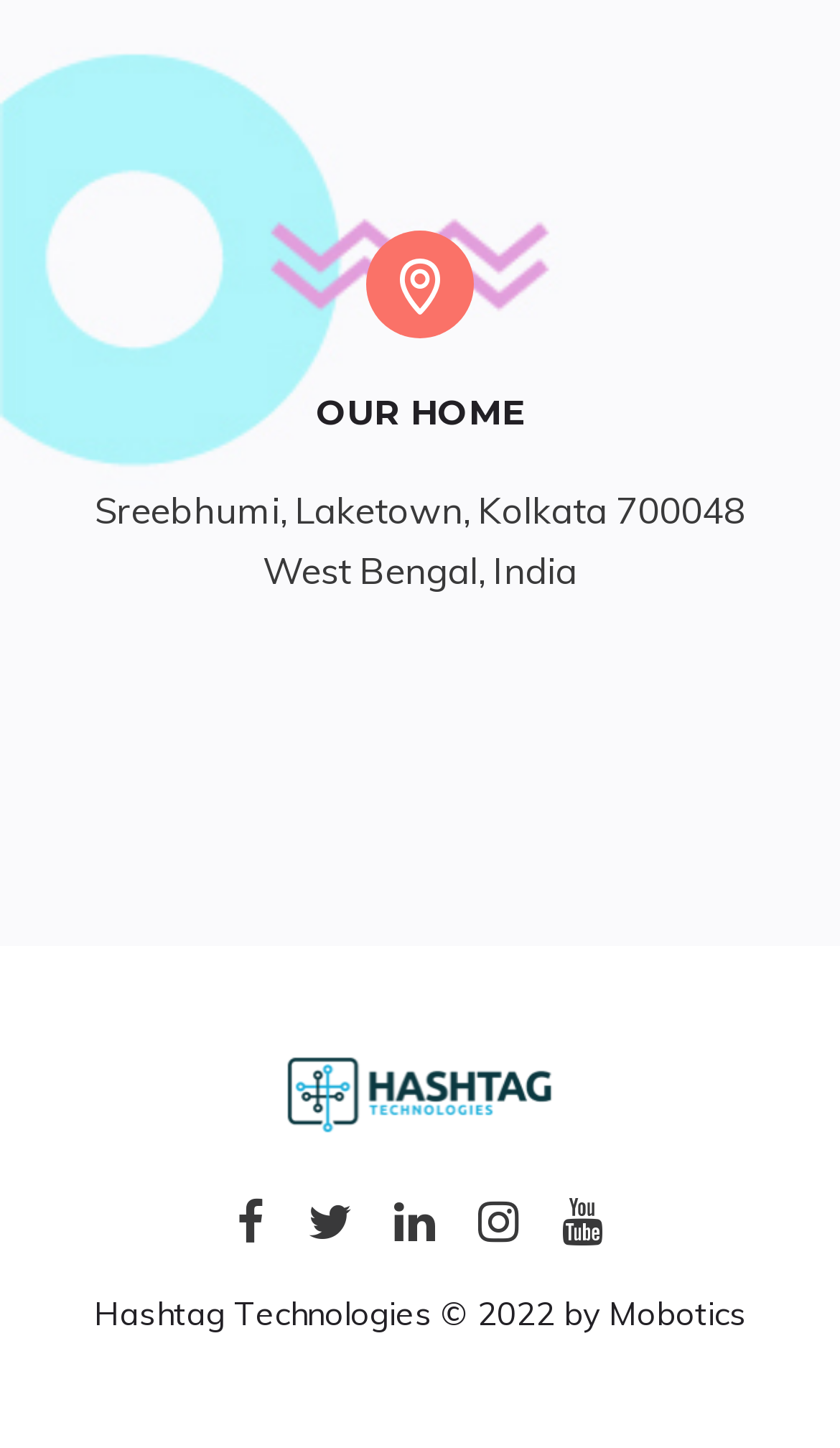How many social media links are present?
Please ensure your answer is as detailed and informative as possible.

I counted the number of link elements with OCR text containing Unicode characters, which are typically used to represent social media icons. There are 5 such links, each with a unique Unicode character.